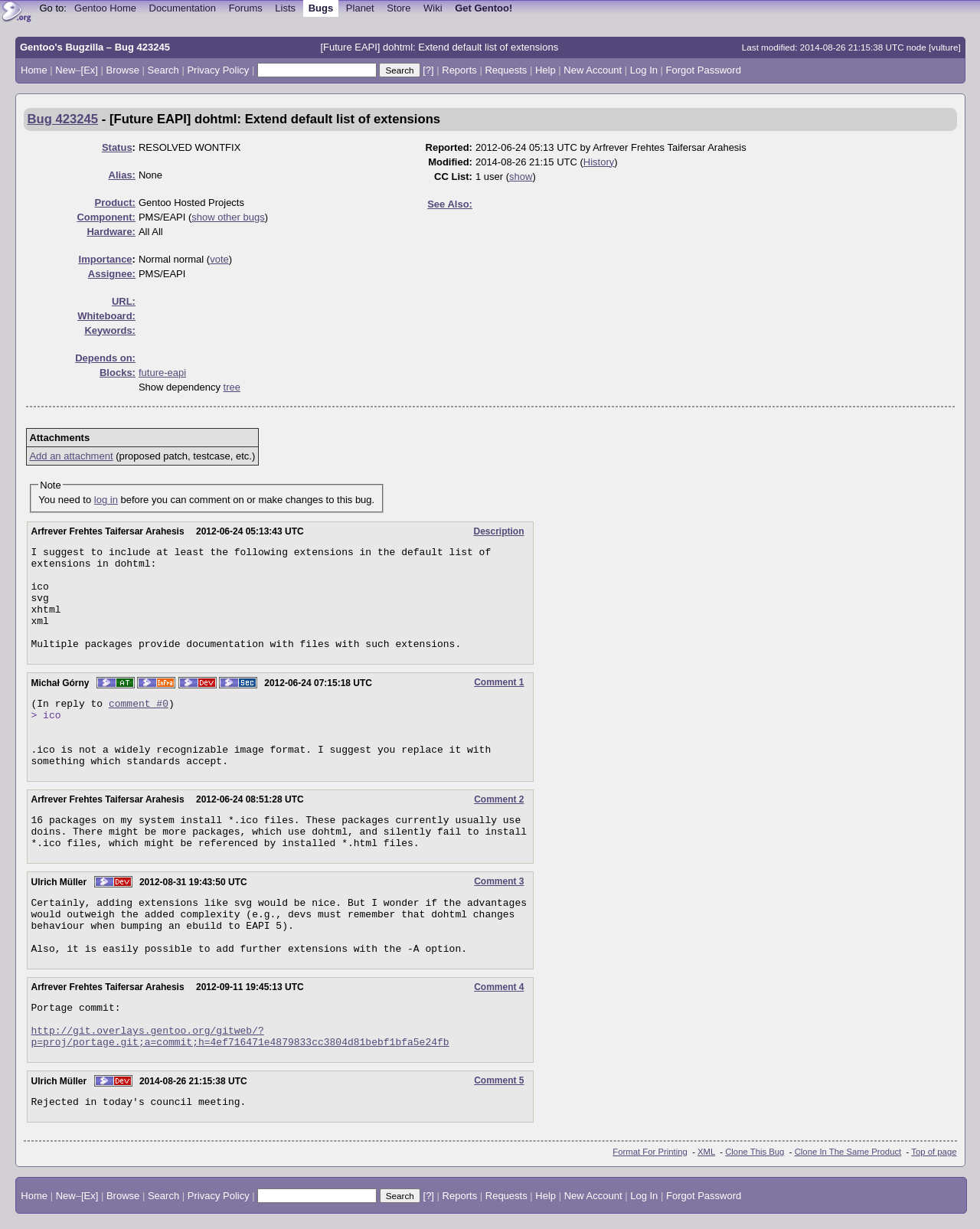Can you provide the bounding box coordinates for the element that should be clicked to implement the instruction: "Search for something"?

[0.262, 0.051, 0.384, 0.063]